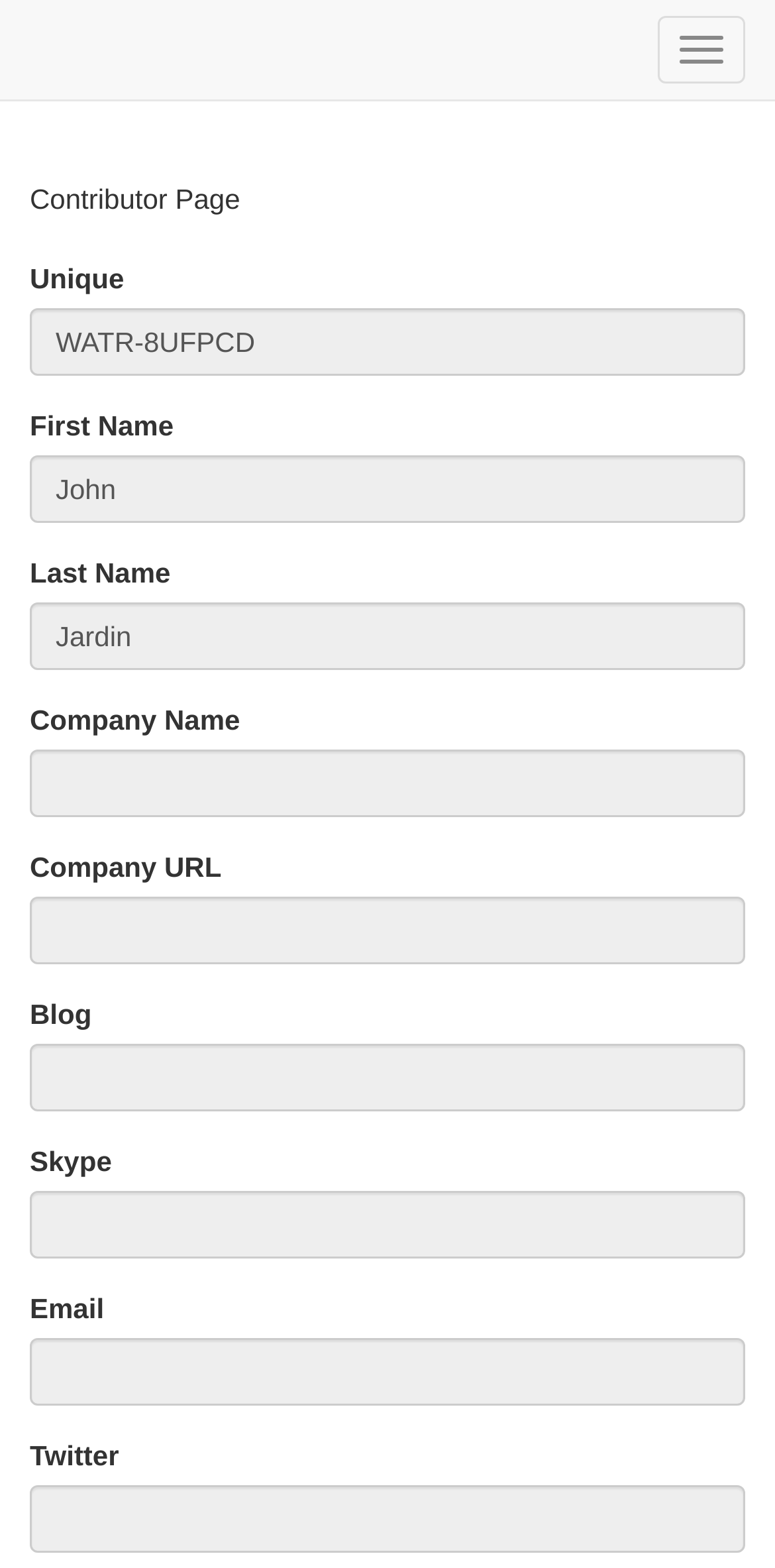Determine the bounding box coordinates for the area you should click to complete the following instruction: "Go to Disclaimer".

None